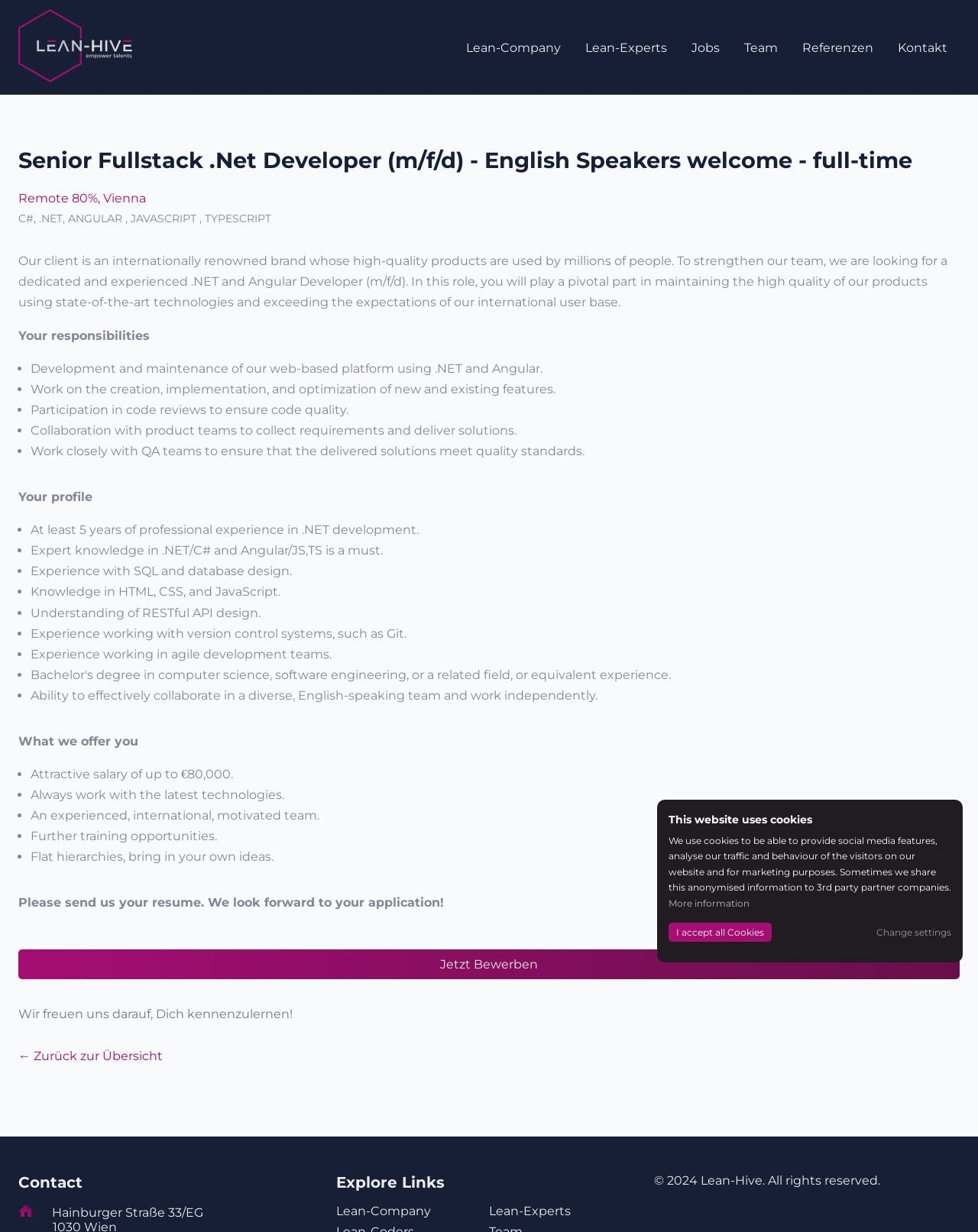Use a single word or phrase to answer the following:
What is the address of the company?

Hainburger Straße 33/EG